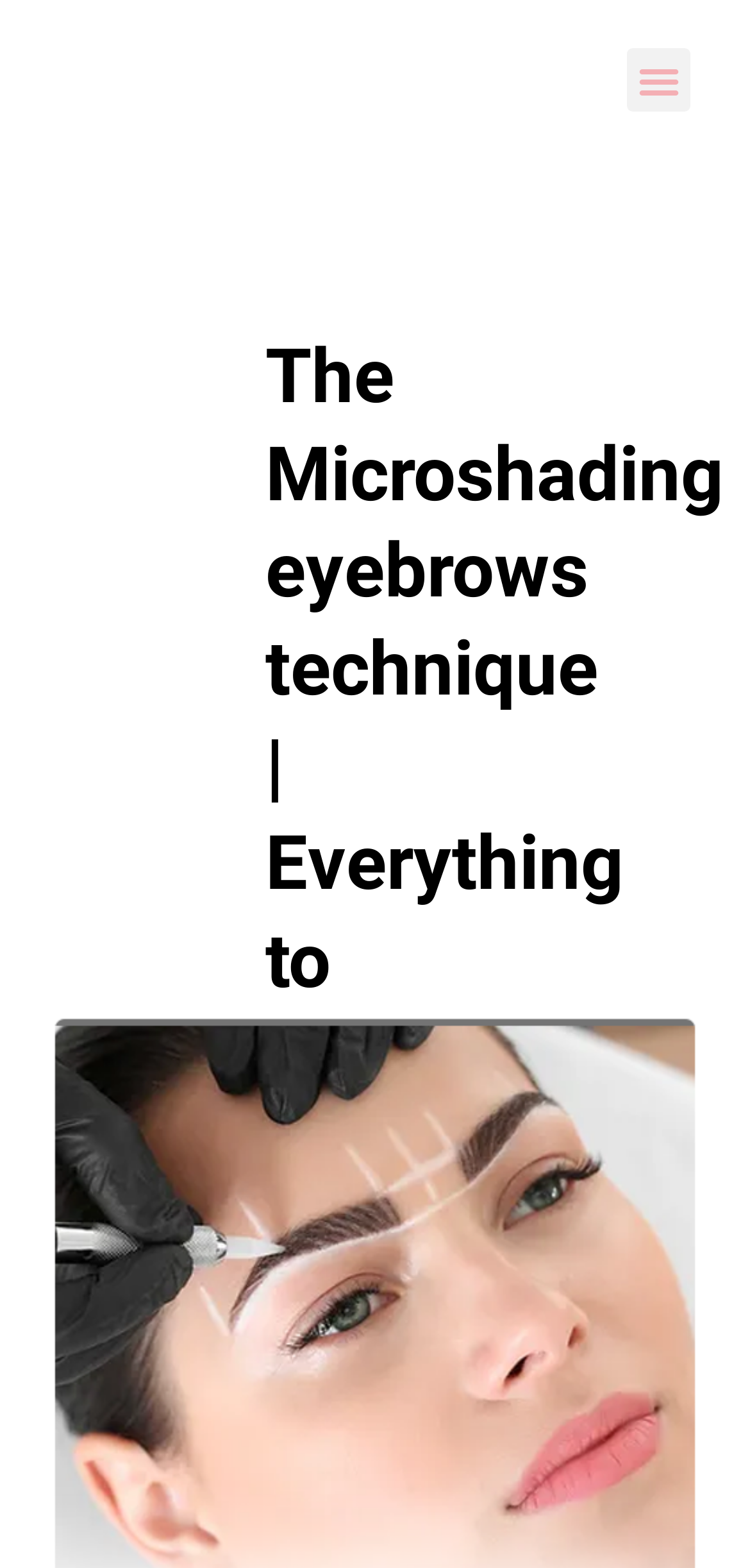How many comments does the article have?
Using the visual information, reply with a single word or short phrase.

No Comments